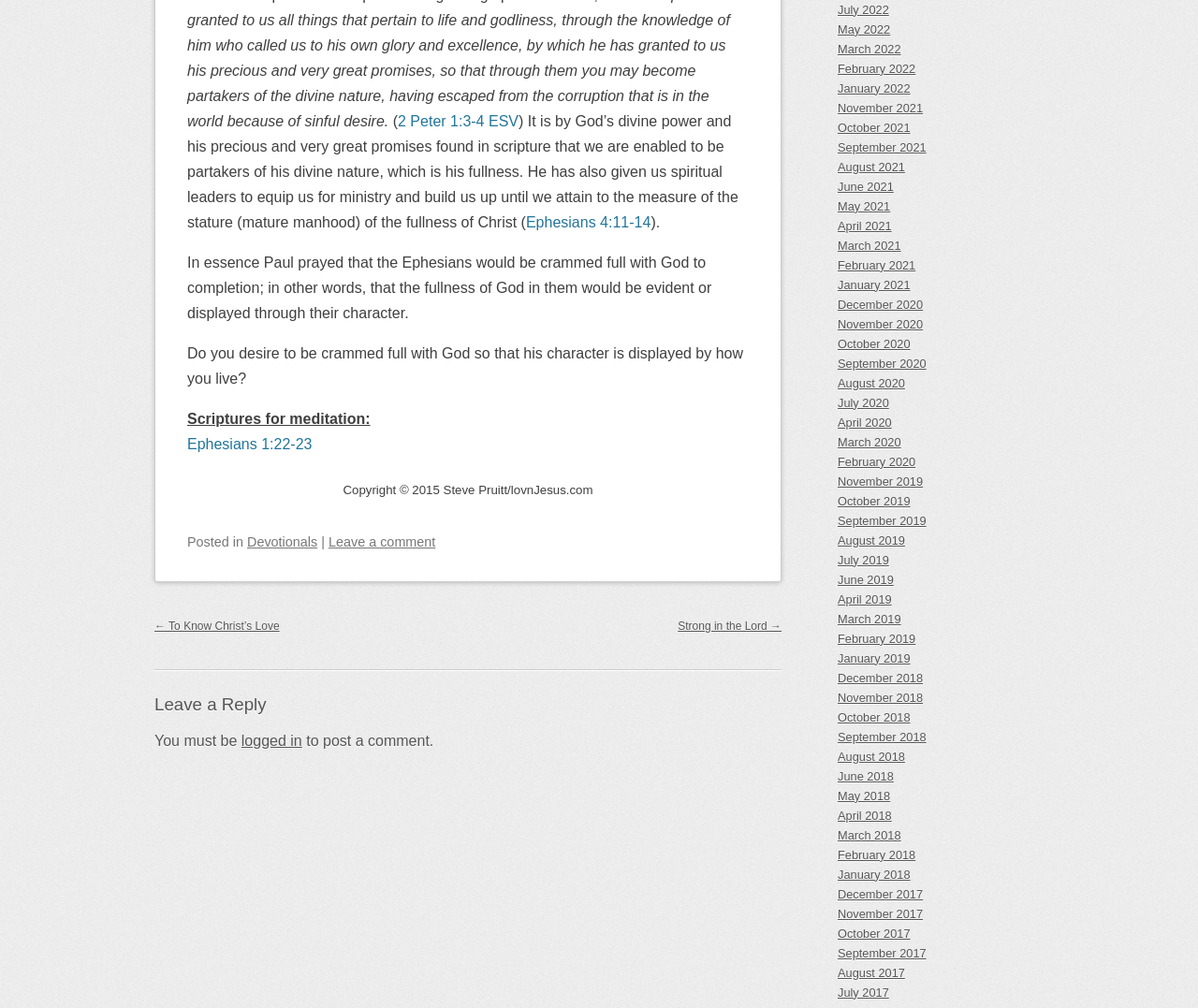Identify the bounding box of the UI element that matches this description: "2 Peter 1:3-4 ESV".

[0.332, 0.112, 0.433, 0.128]